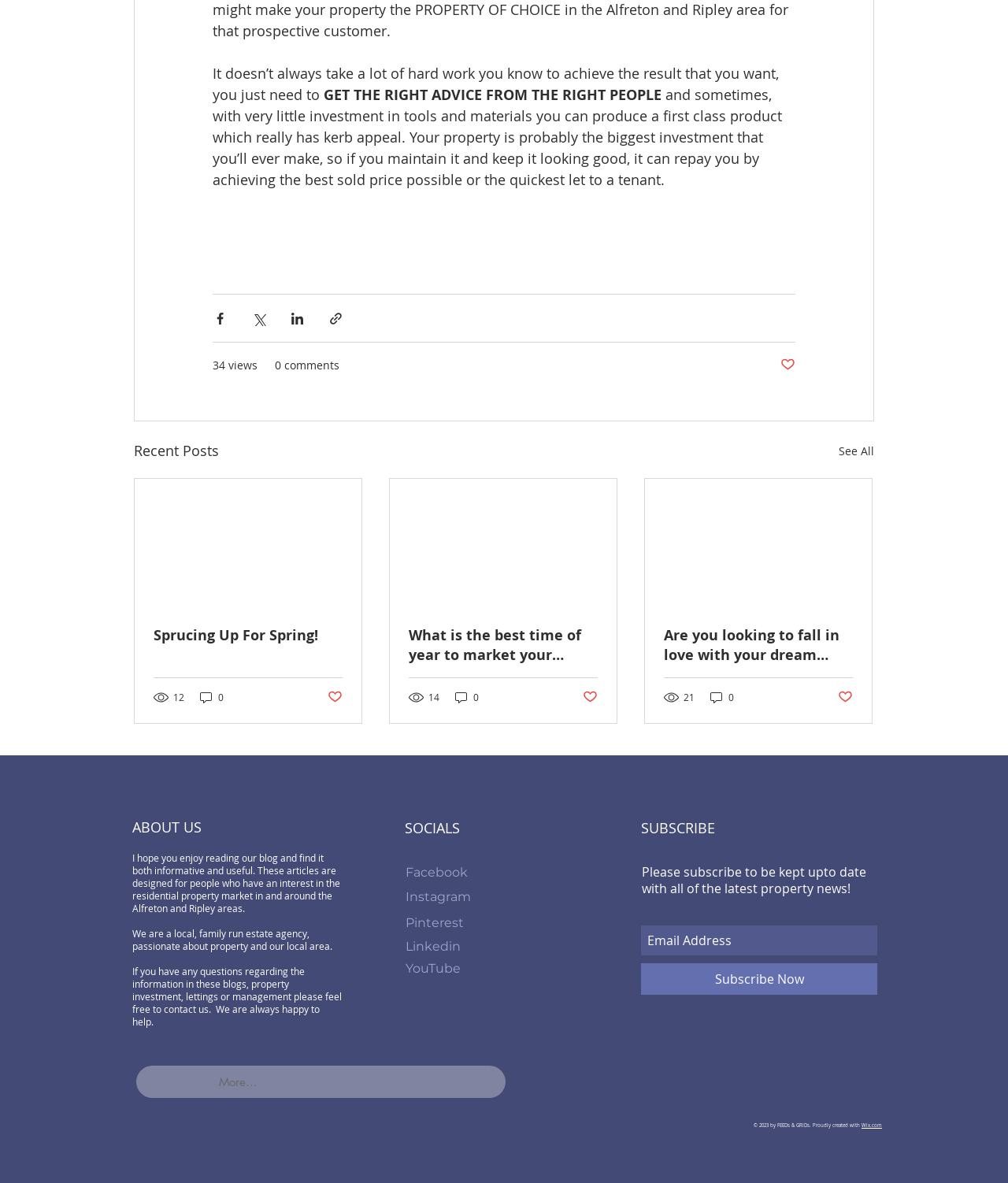Locate the bounding box coordinates of the segment that needs to be clicked to meet this instruction: "Go to the 'Insurance' category".

None